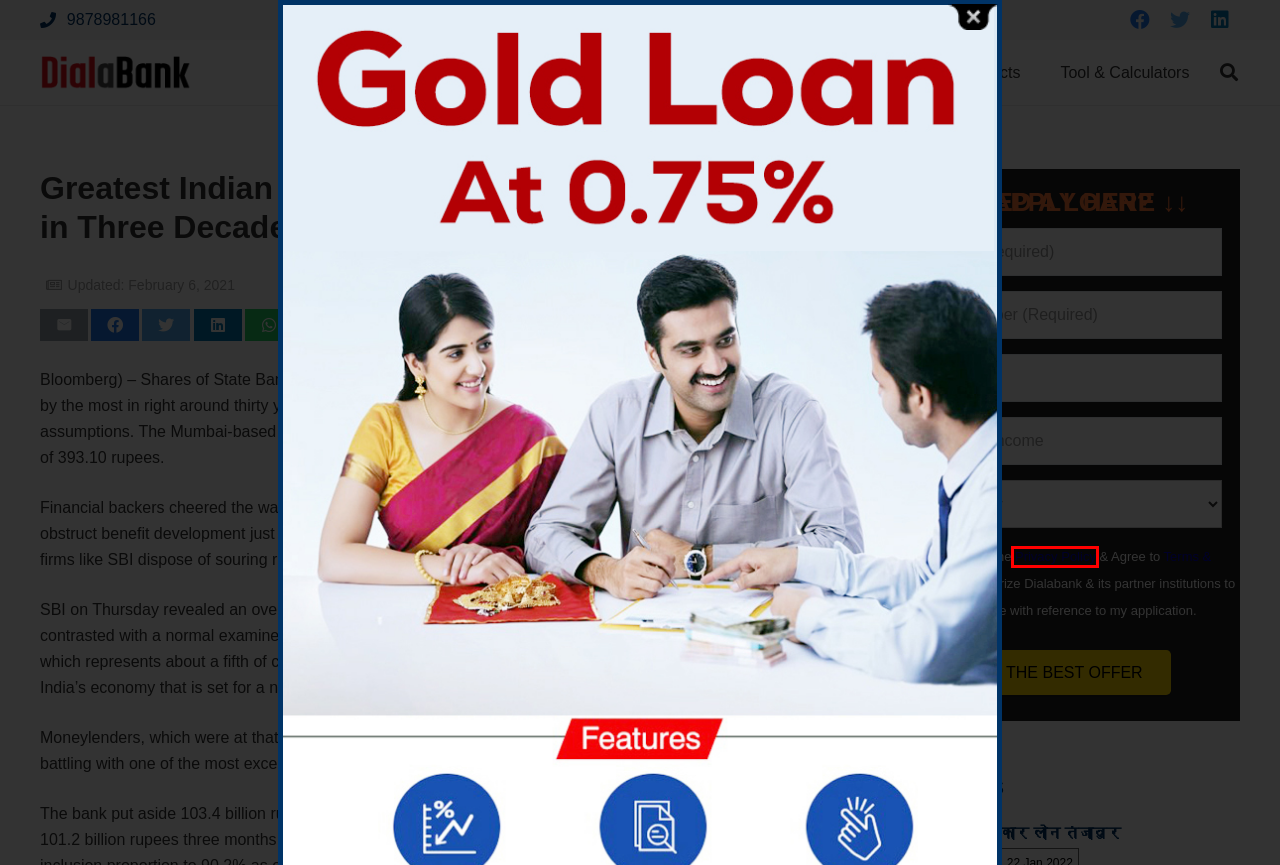Analyze the given webpage screenshot and identify the UI element within the red bounding box. Select the webpage description that best matches what you expect the new webpage to look like after clicking the element. Here are the candidates:
A. Banking Jobs at Dialabank | Career at Dialabank 2021
B. FAQs | Dialabank
C. Terms & Conditions | DialaBank
D. कार लोन तंजावुर
E. Privacy Policy | Dialabank
F. Dialabank - Compare and Apply for Loans in India
G. Home Loan @ 7.15% Interest Rate | Get Lowest EMI | DialaBank
H. Instant Business Loan | Apply Online | Best Offers 2020

E